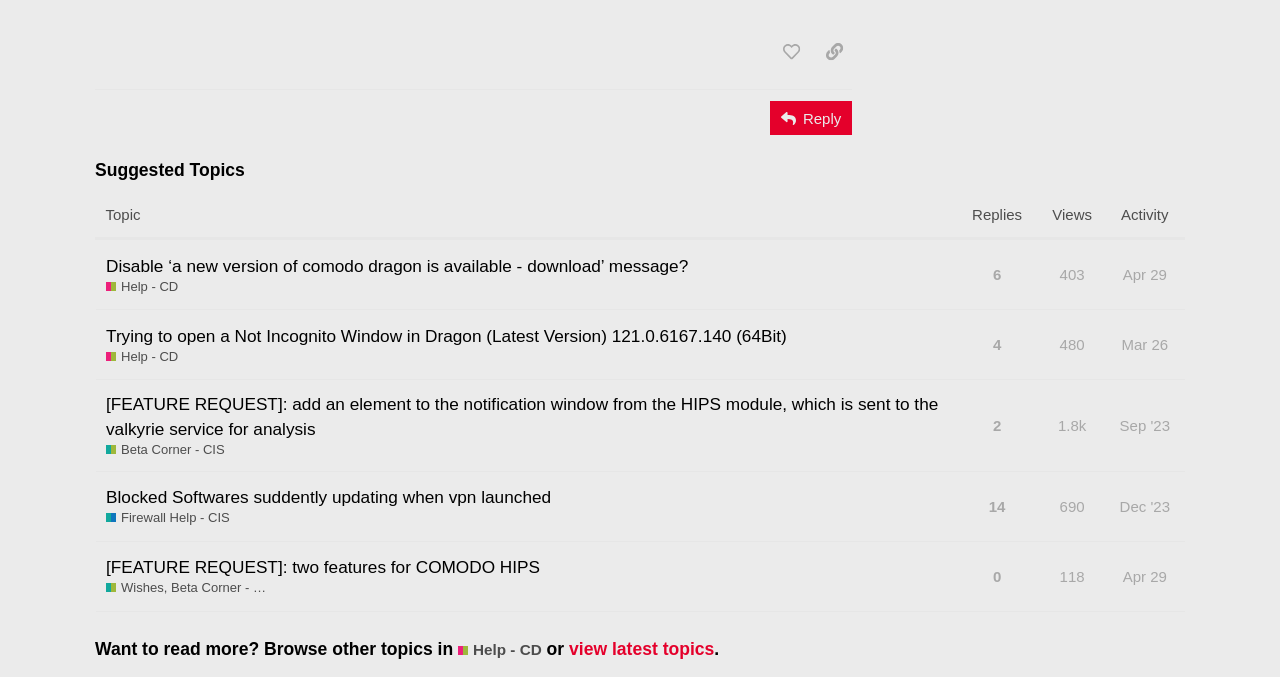Identify the bounding box for the described UI element. Provide the coordinates in (top-left x, top-left y, bottom-right x, bottom-right y) format with values ranging from 0 to 1: title="like this post"

[0.604, 0.052, 0.633, 0.102]